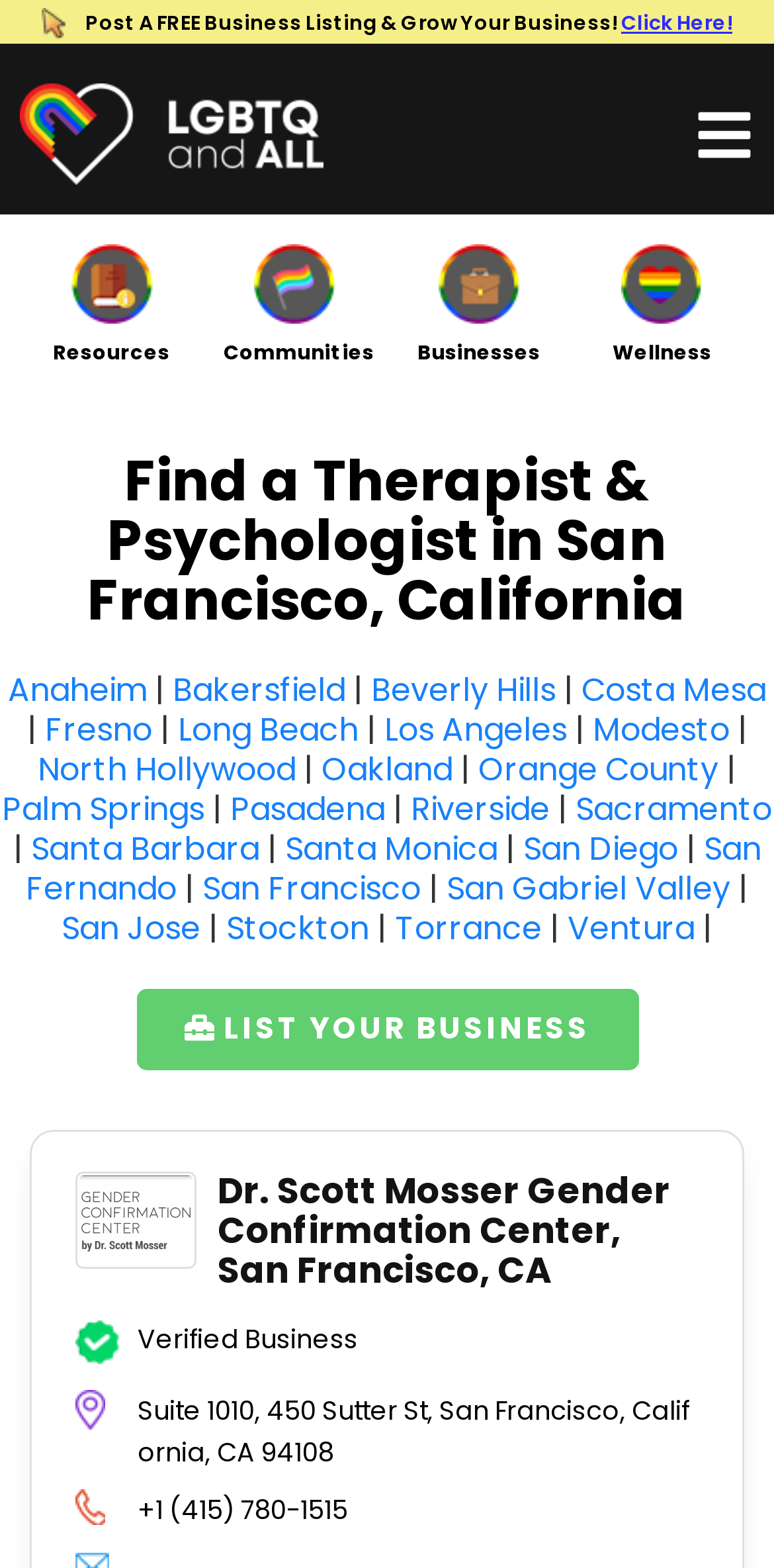Using the information in the image, could you please answer the following question in detail:
What categories are listed on the webpage?

Upon examining the webpage, I noticed that there are four categories listed: Resources, Communities, Businesses, and Wellness. These categories are likely used to organize the listings of clinics and doctors on the webpage, making it easier for users to find what they are looking for.